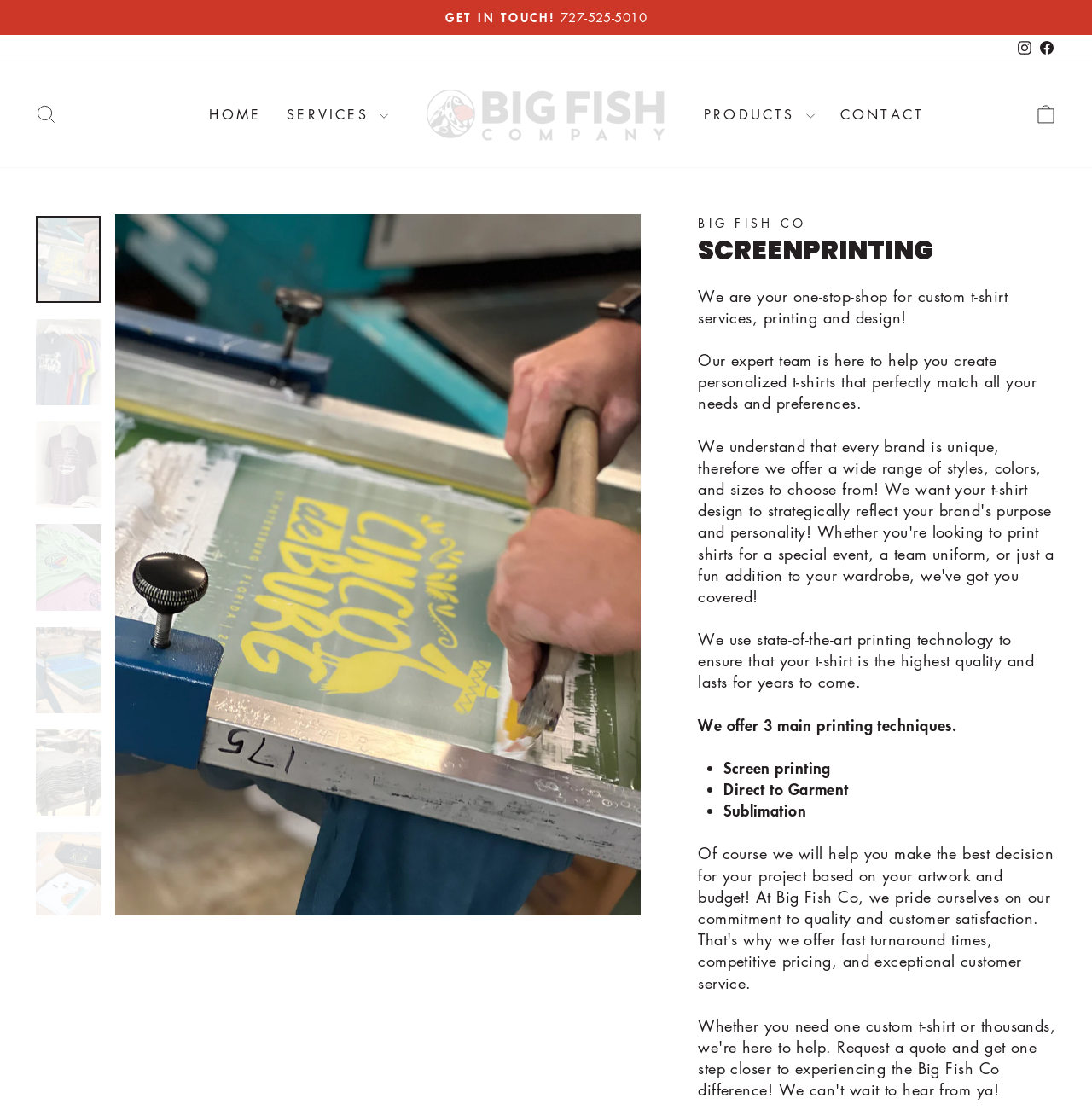Locate the UI element described by Get in touch!727-525-5010 and provide its bounding box coordinates. Use the format (top-left x, top-left y, bottom-right x, bottom-right y) with all values as floating point numbers between 0 and 1.

[0.031, 0.008, 0.969, 0.024]